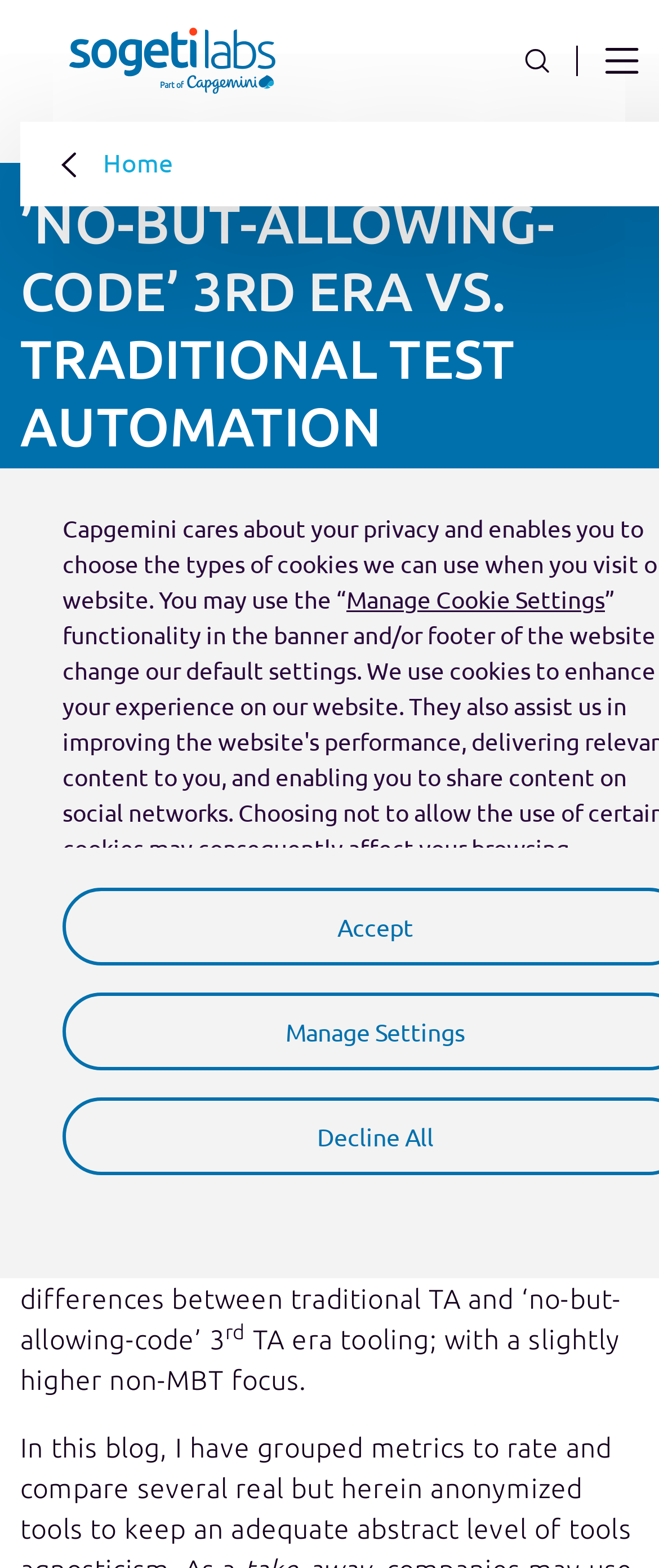Pinpoint the bounding box coordinates of the area that should be clicked to complete the following instruction: "go to Sogeti Labs homepage". The coordinates must be given as four float numbers between 0 and 1, i.e., [left, top, right, bottom].

[0.031, 0.017, 0.492, 0.06]